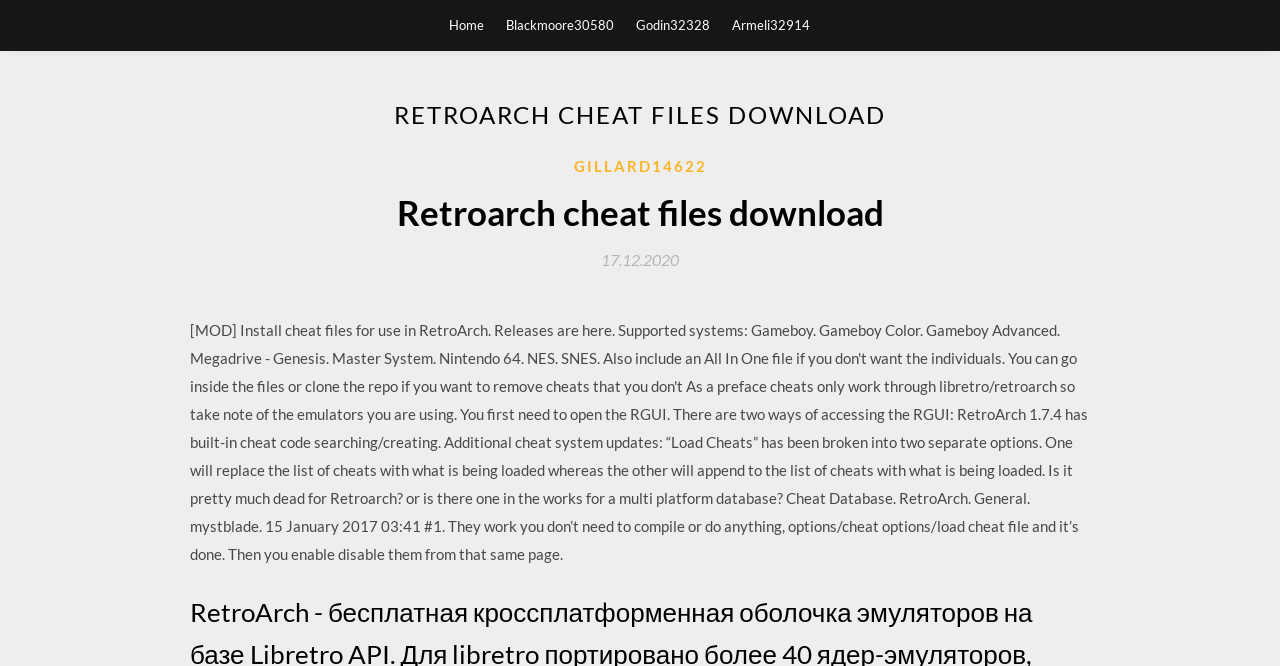Please determine the heading text of this webpage.

RETROARCH CHEAT FILES DOWNLOAD